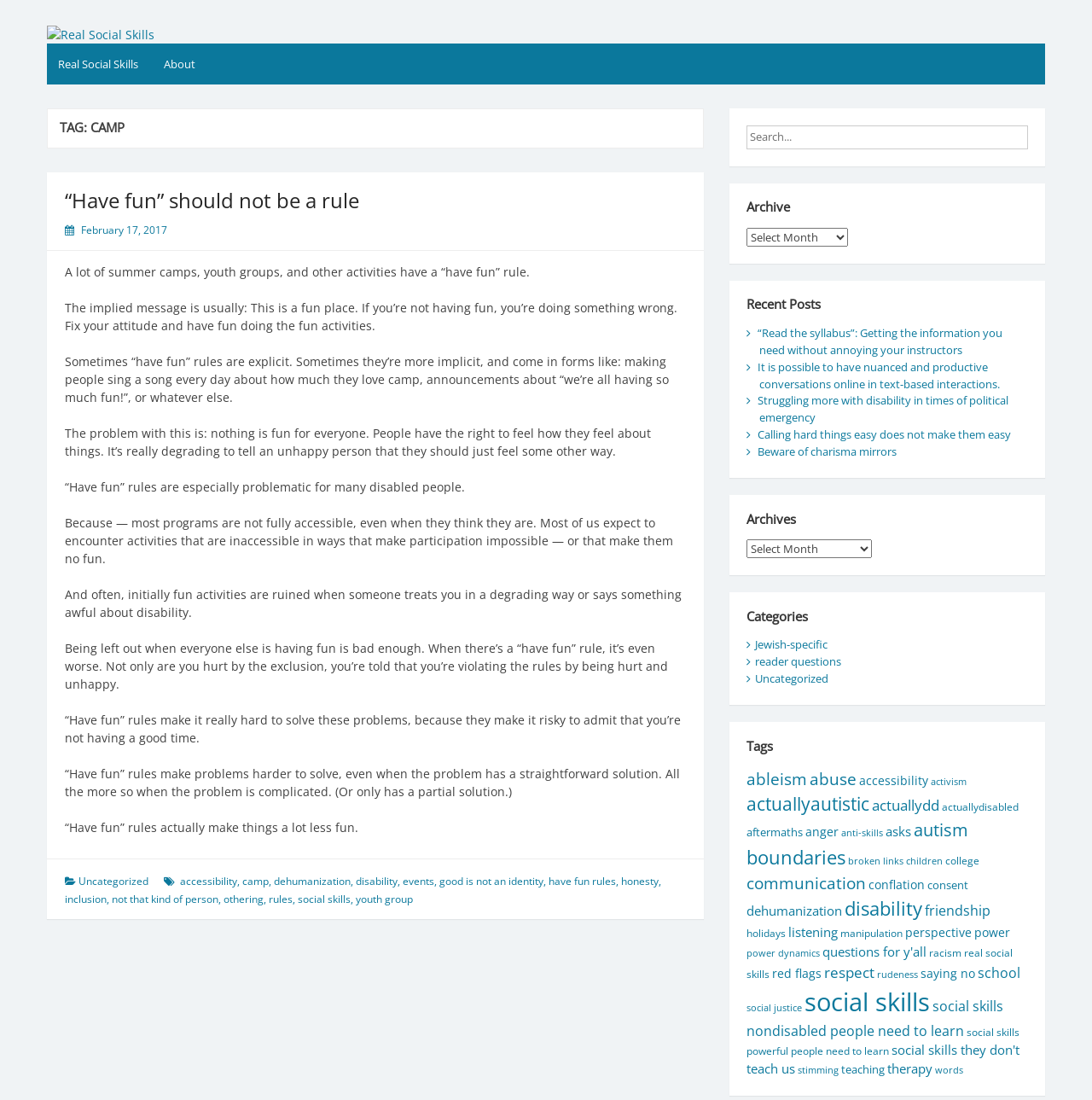Give a detailed overview of the webpage's appearance and contents.

The webpage is about "Real Social Skills" and has a heading with the same title at the top. Below the heading, there is a link to "About" and another link to "Real Social Skills" with an image. 

The main content of the webpage is an article with a heading "“Have fun” should not be a rule" and a link to the same title. The article discusses the problems with "have fun" rules, especially for disabled people, and how they can make things less fun. The article is divided into several paragraphs, each discussing a different aspect of the issue.

On the right side of the webpage, there is a search bar with a button labeled "Search". Below the search bar, there are several headings, including "Archive", "Recent Posts", "Archives", "Categories", and "Tags". Under each heading, there are links to various posts, categories, and tags. The "Recent Posts" section lists several links to recent articles, while the "Categories" section lists links to categories such as "Jewish-specific" and "Uncategorized". The "Tags" section lists links to various tags, including "ableism", "accessibility", and "autism", each with a number of items in parentheses.

At the bottom of the webpage, there is a footer with links to various categories and tags, including "Uncategorized", "accessibility", "camp", and "social skills".